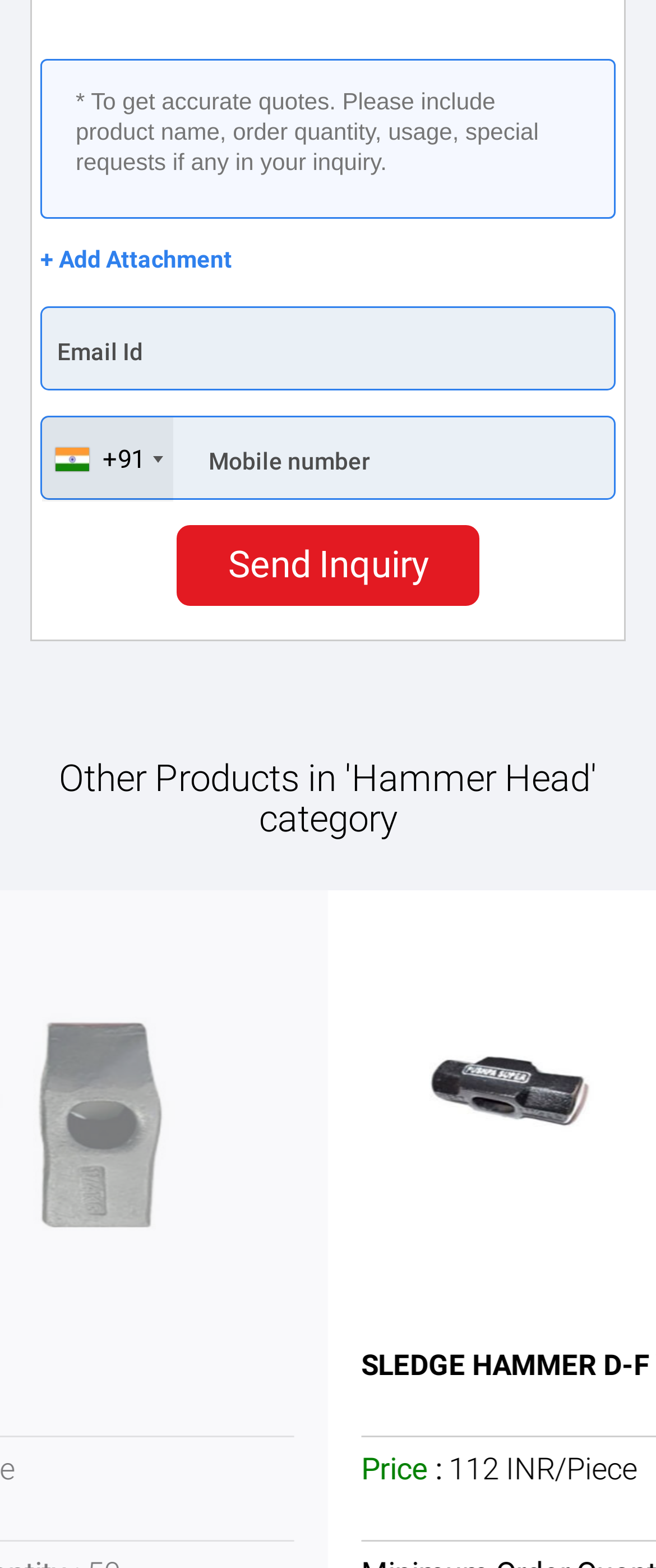Determine the bounding box coordinates of the UI element described below. Use the format (top-left x, top-left y, bottom-right x, bottom-right y) with floating point numbers between 0 and 1: Previous

[0.013, 0.901, 0.064, 0.949]